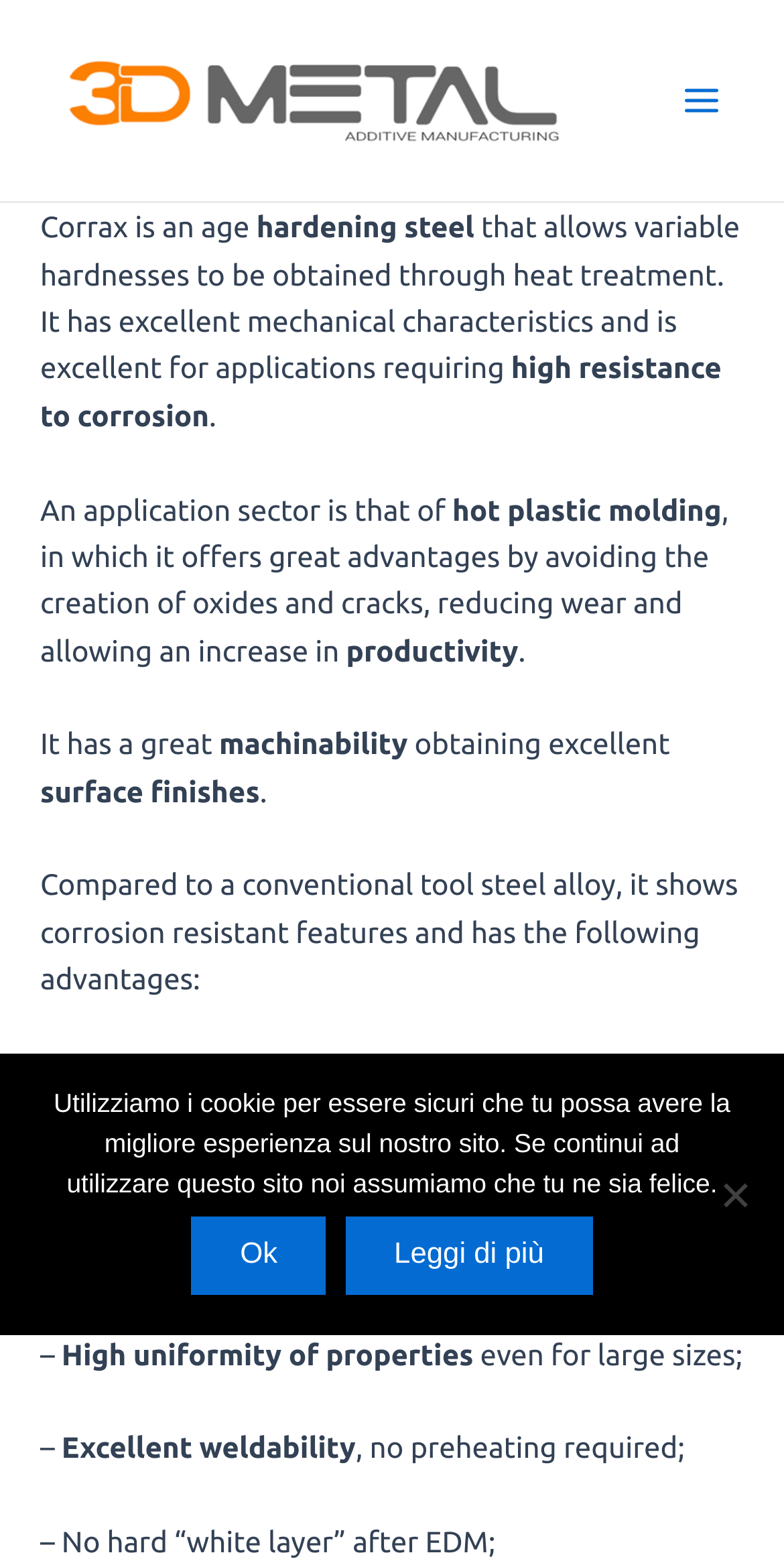What are the advantages of Corrax compared to conventional tool steel alloy?
Give a detailed and exhaustive answer to the question.

The webpage lists several advantages of Corrax compared to conventional tool steel alloy, including flexible hardness, excellent dimensional stability during aging, high uniformity of properties even for large sizes, and excellent weldability.